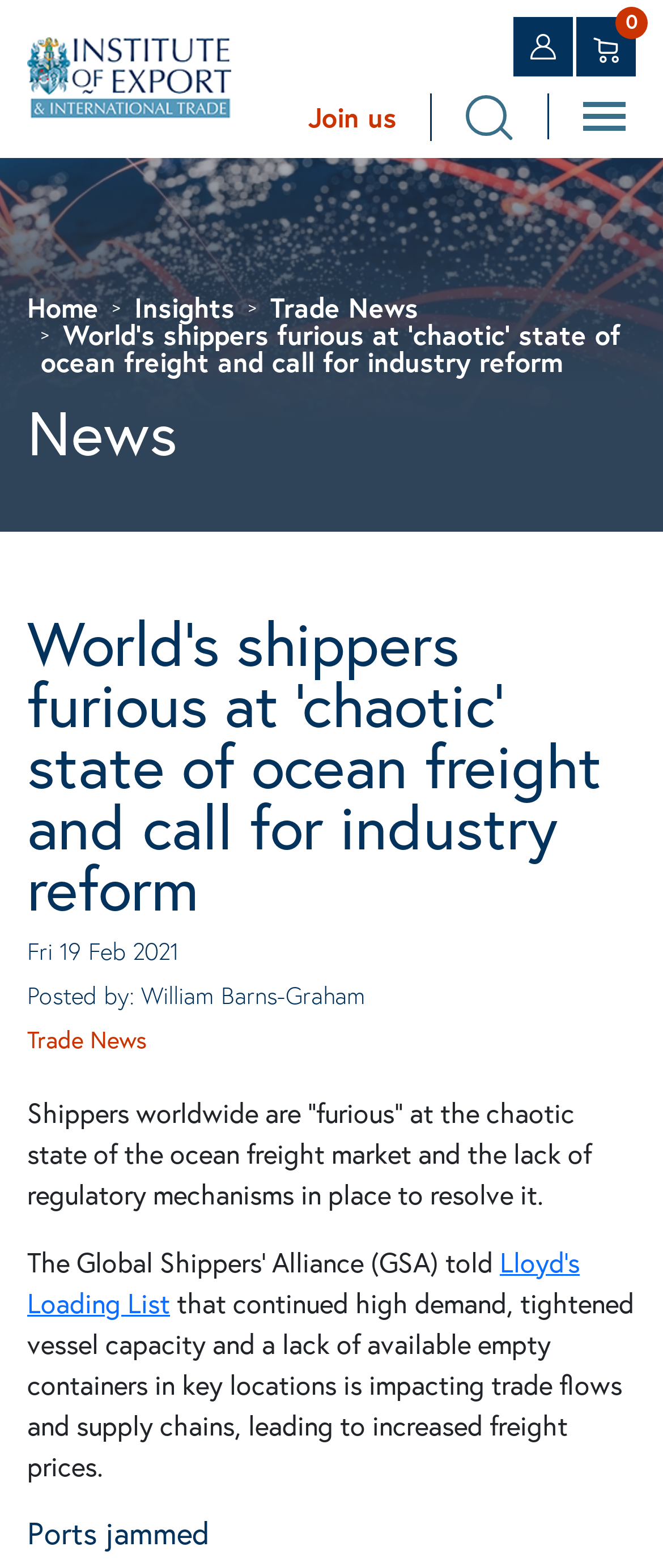Determine the bounding box coordinates of the element's region needed to click to follow the instruction: "Read Trade News". Provide these coordinates as four float numbers between 0 and 1, formatted as [left, top, right, bottom].

[0.041, 0.651, 0.221, 0.673]